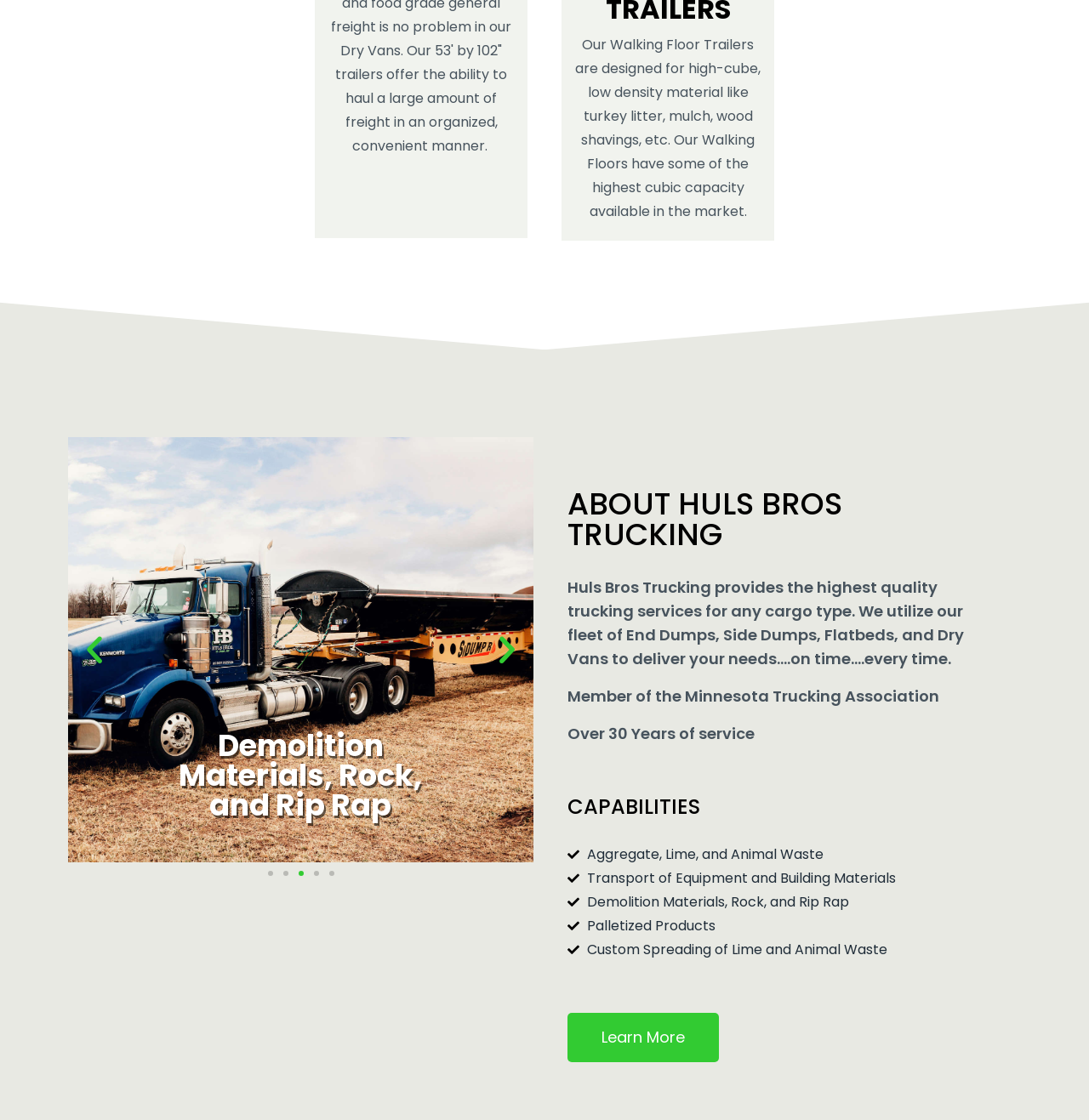What is the purpose of the buttons 'Go to slide 1', 'Go to slide 2', etc.?
Based on the image, provide a one-word or brief-phrase response.

To navigate slides